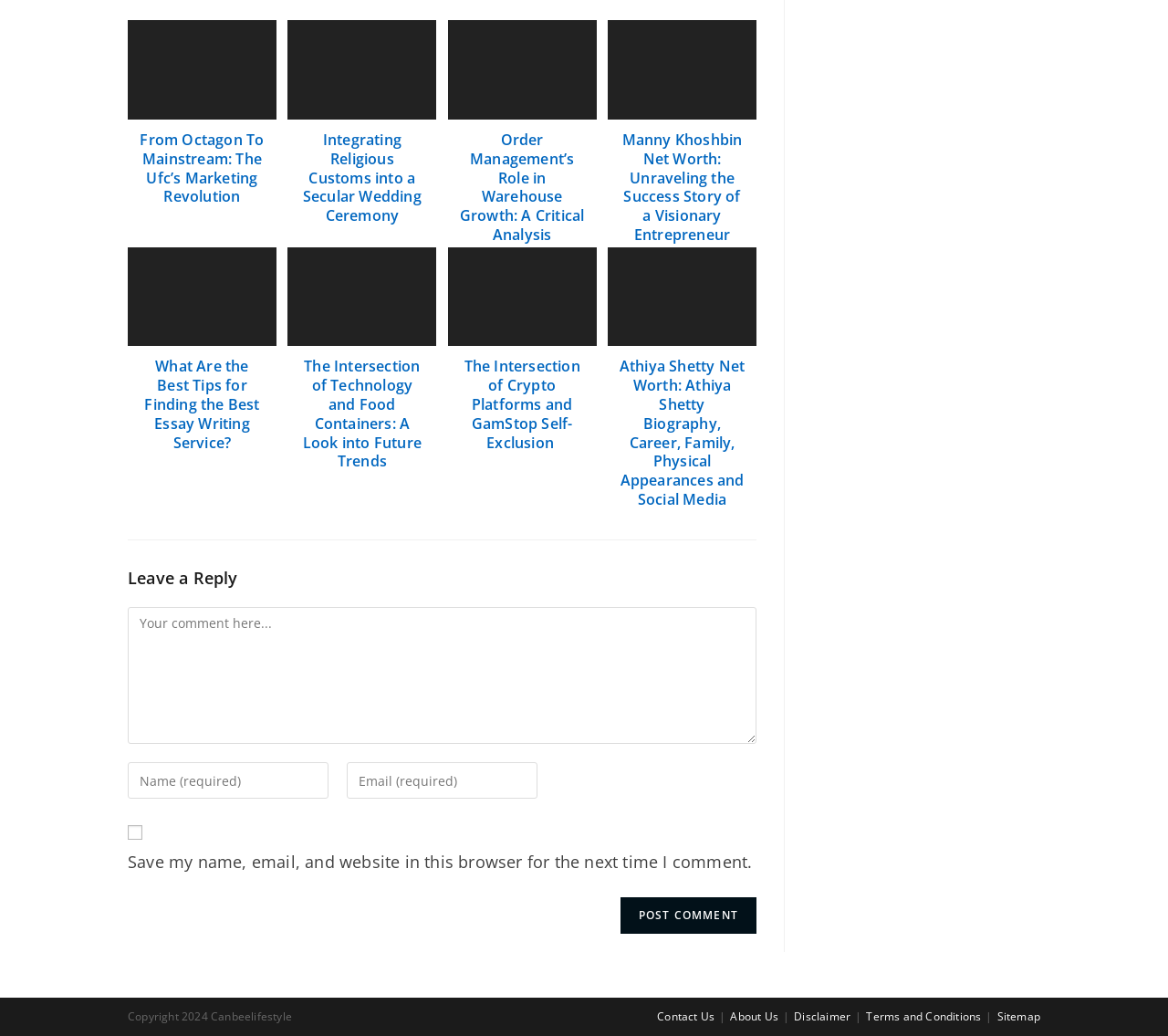What is the copyright year?
Please provide a single word or phrase based on the screenshot.

2024